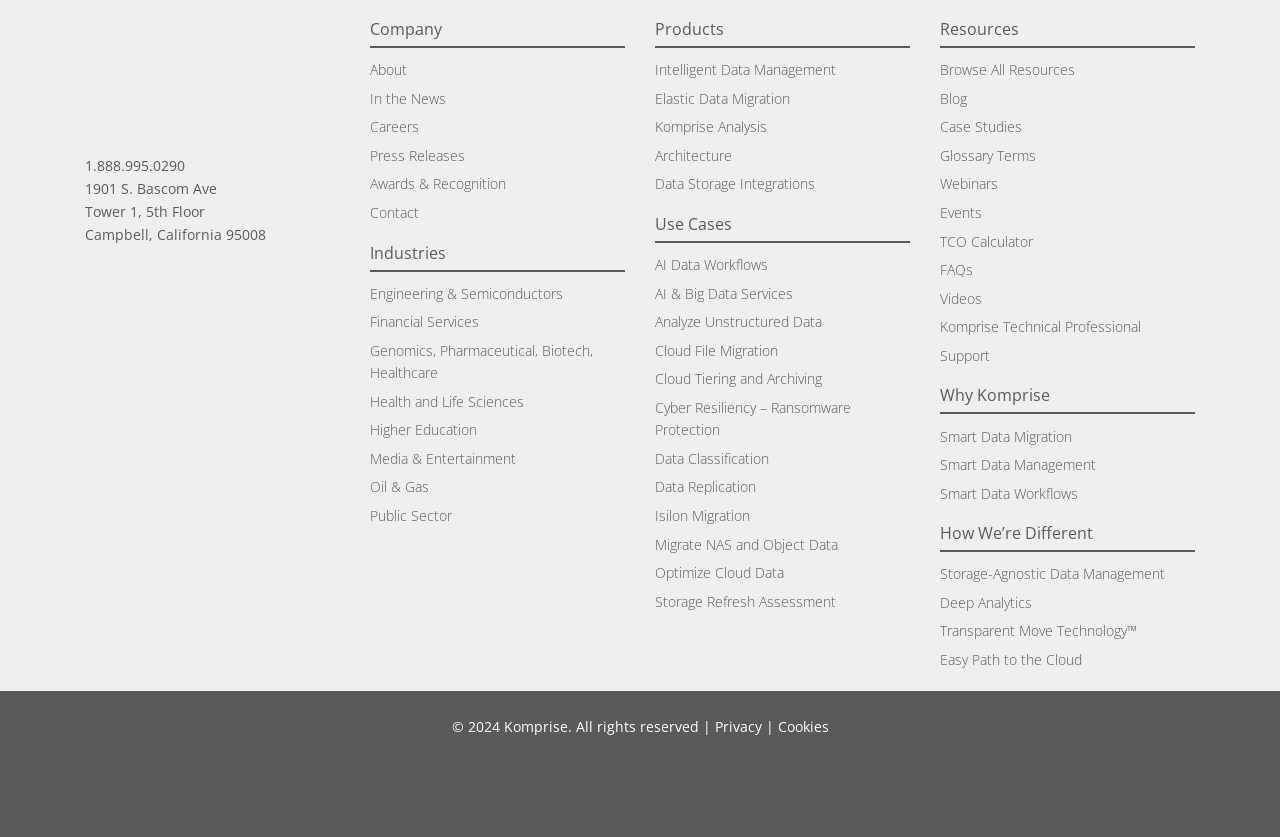Given the element description "Careers" in the screenshot, predict the bounding box coordinates of that UI element.

[0.289, 0.135, 0.327, 0.169]